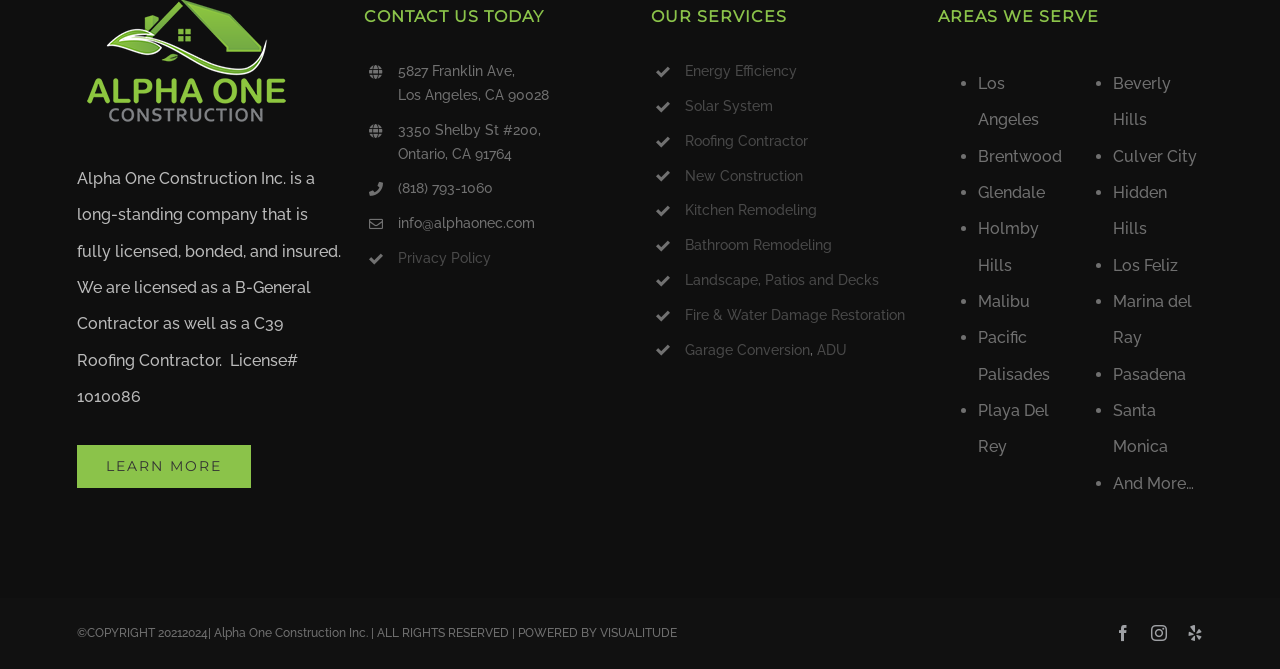Please locate the clickable area by providing the bounding box coordinates to follow this instruction: "Check out Energy Efficiency".

[0.535, 0.094, 0.623, 0.118]